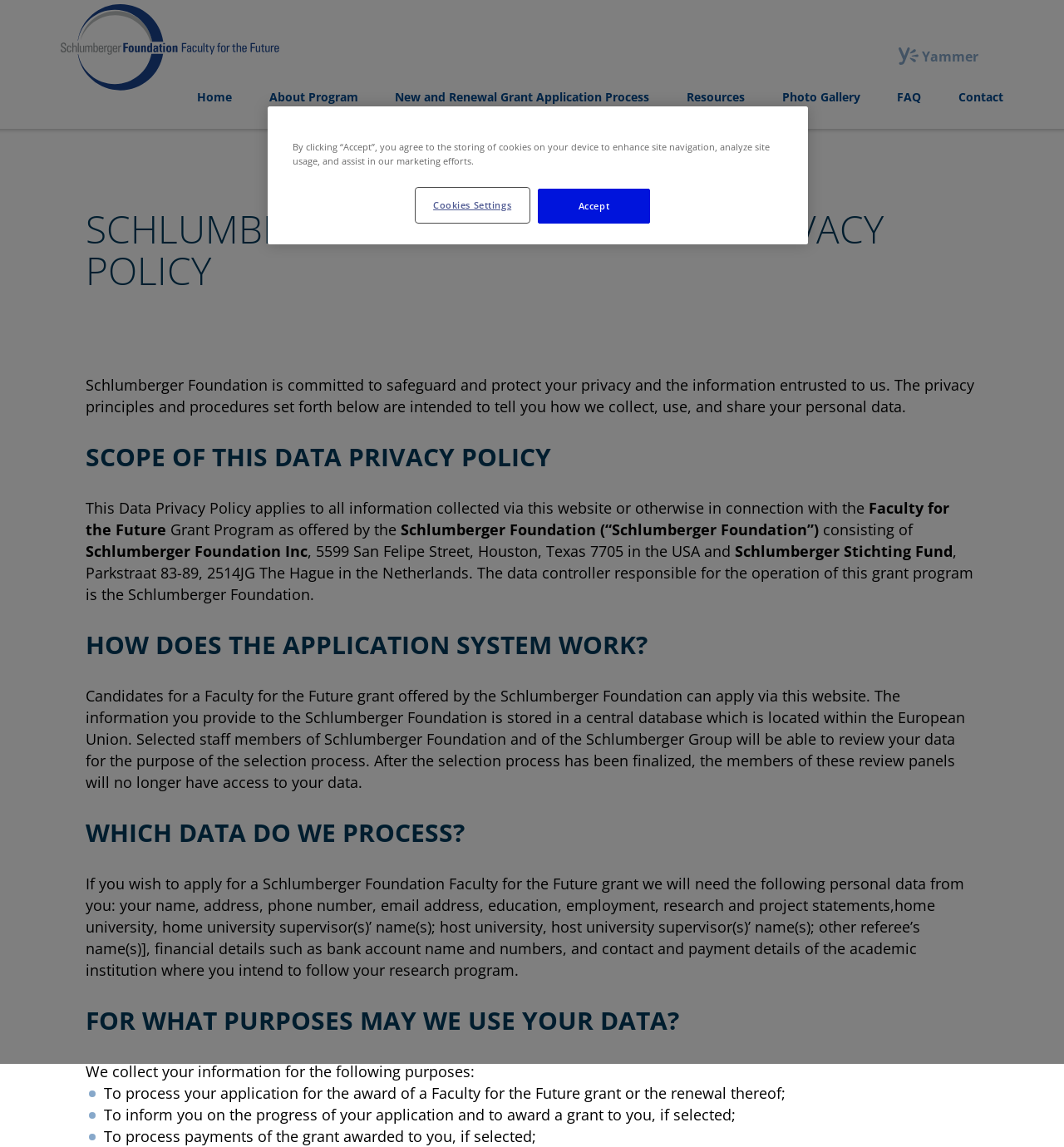Find the bounding box coordinates of the element's region that should be clicked in order to follow the given instruction: "Click the 'Cookies Settings' button". The coordinates should consist of four float numbers between 0 and 1, i.e., [left, top, right, bottom].

[0.391, 0.165, 0.497, 0.194]